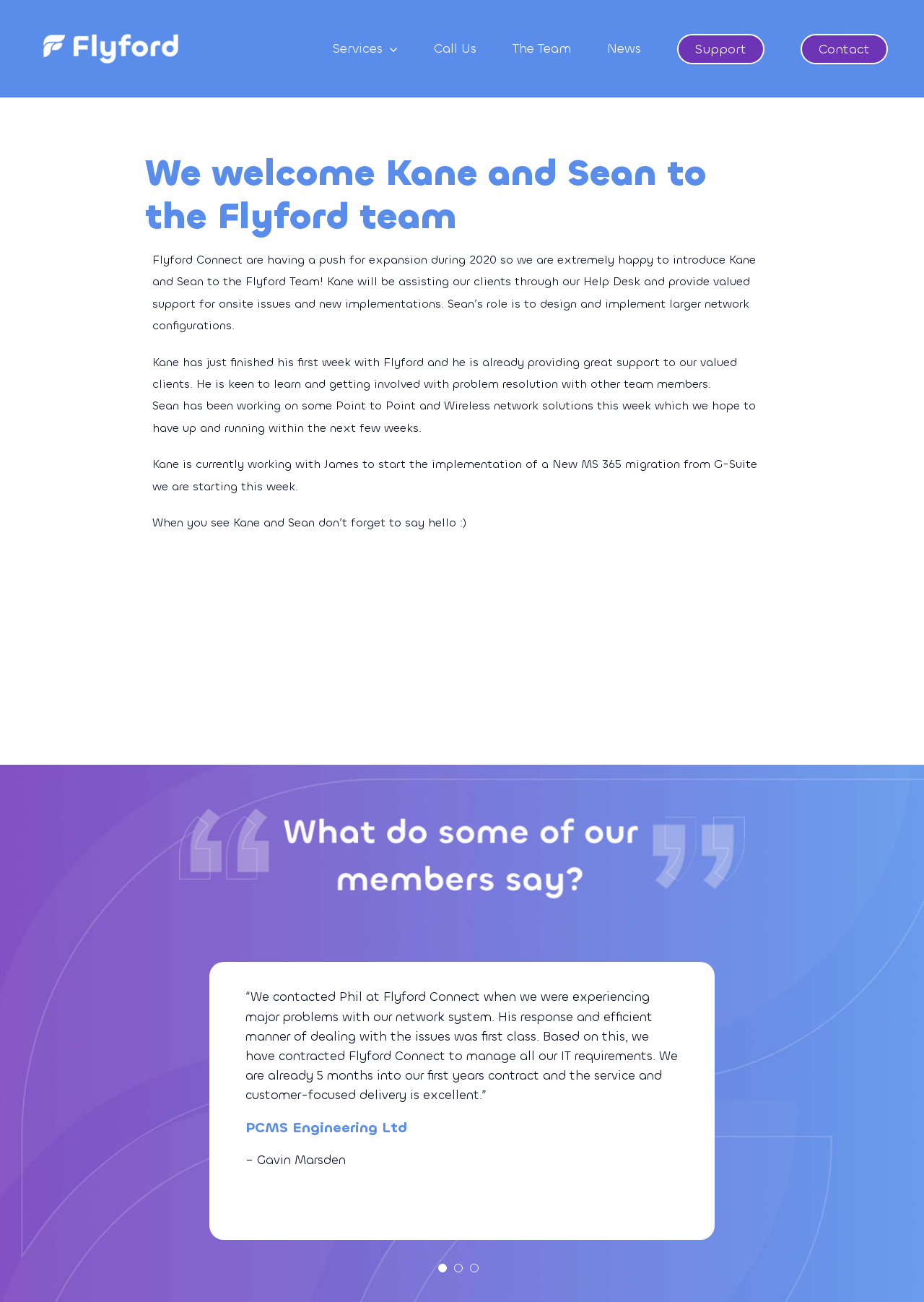Extract the main title from the webpage.

We welcome Kane and Sean to the Flyford team